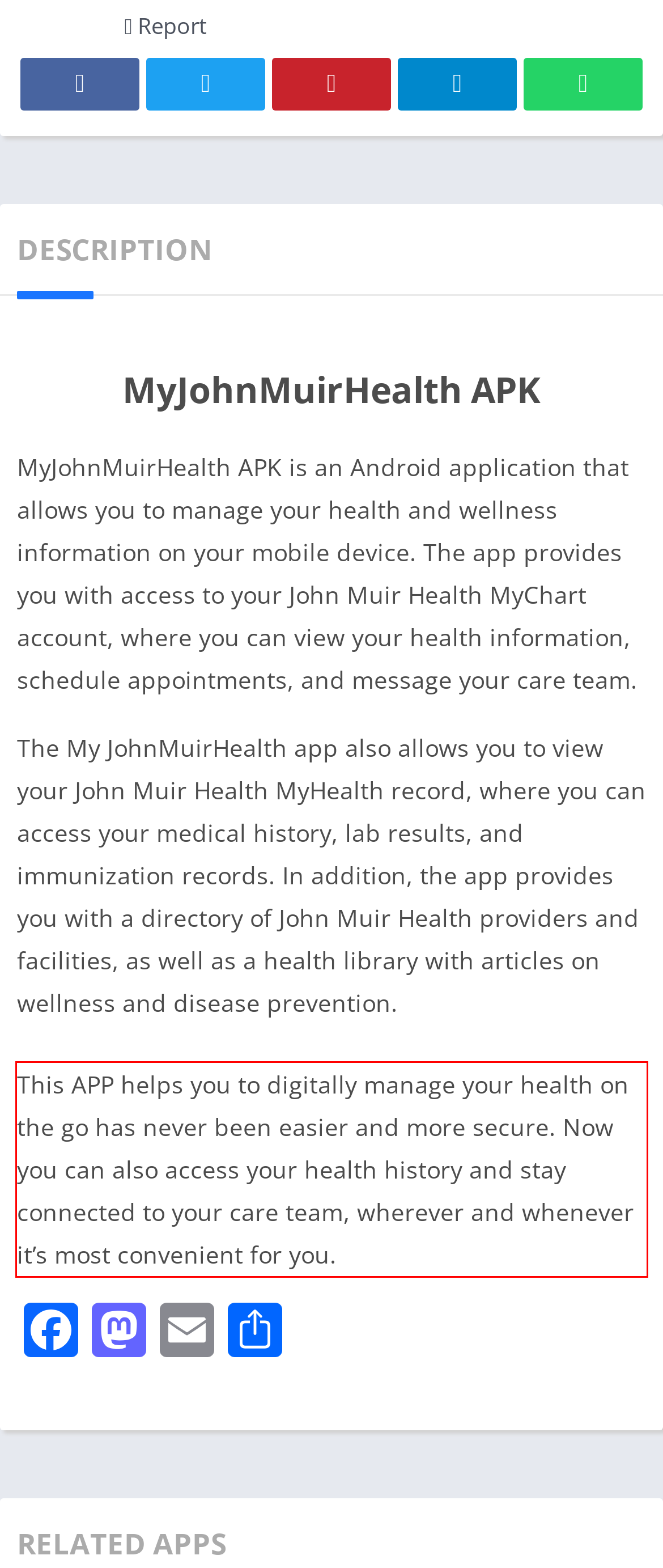Using the provided screenshot, read and generate the text content within the red-bordered area.

This APP helps you to digitally manage your health on the go has never been easier and more secure. Now you can also access your health history and stay connected to your care team, wherever and whenever it’s most convenient for you.